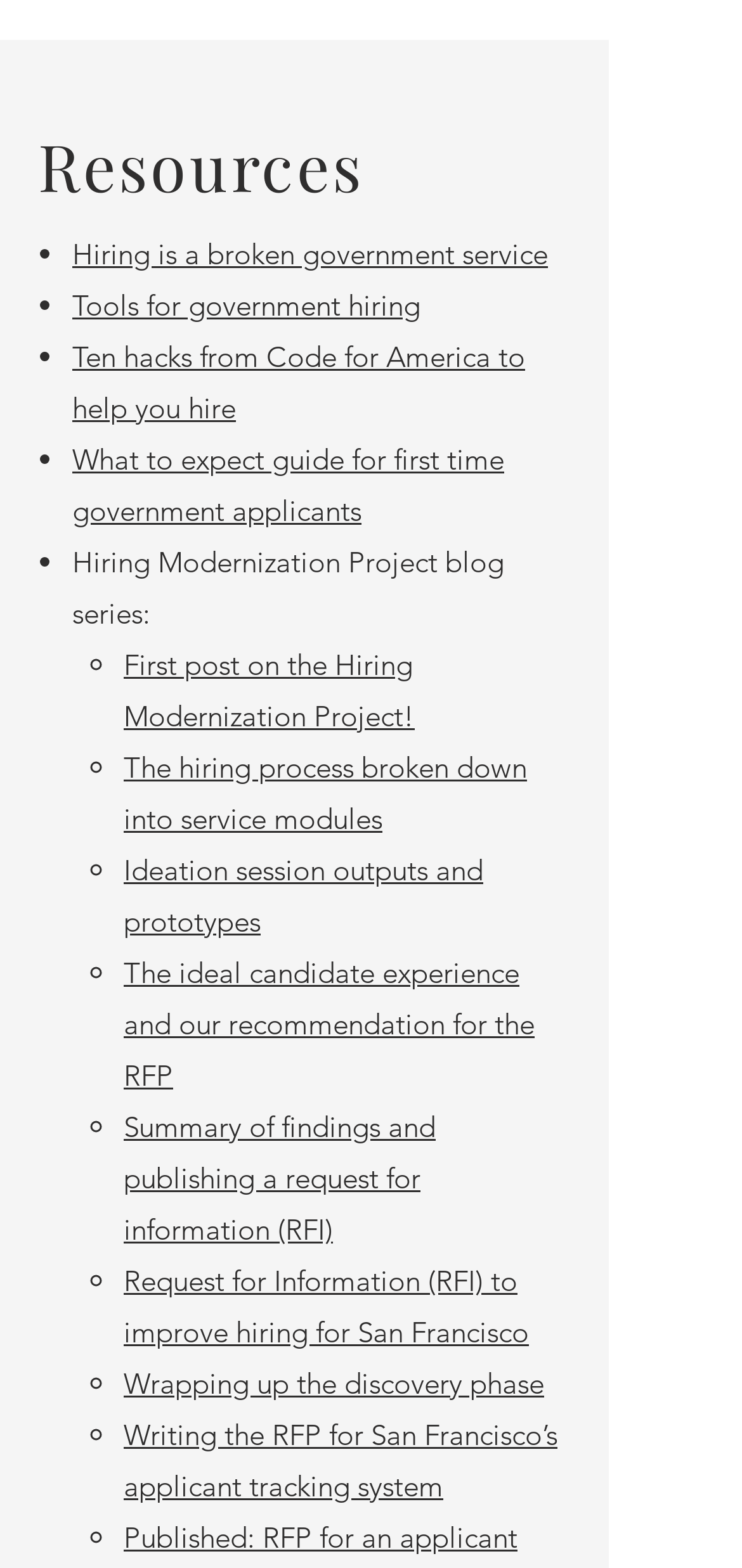Locate the coordinates of the bounding box for the clickable region that fulfills this instruction: "Click on 'Hiring is a broken government service'".

[0.097, 0.15, 0.738, 0.173]